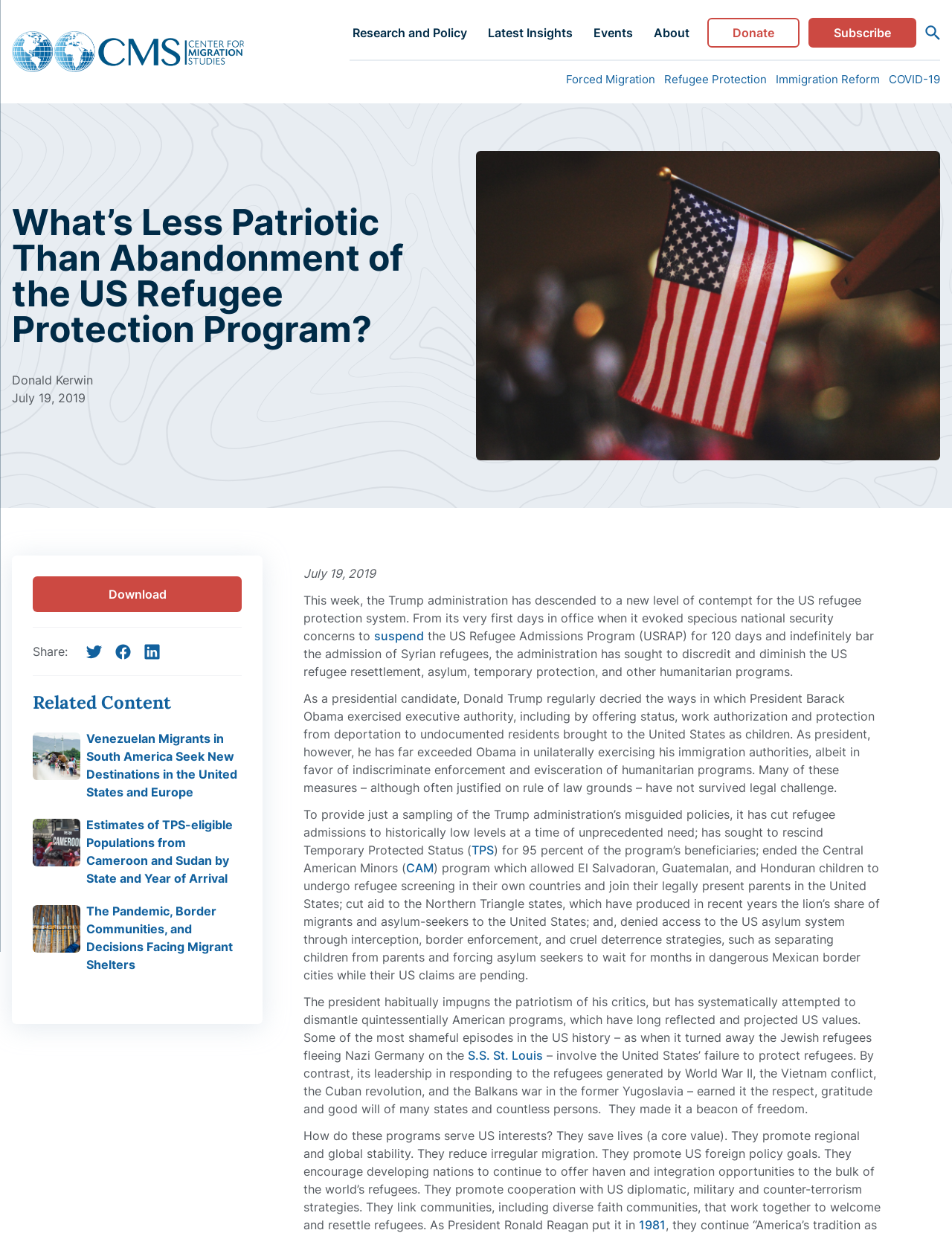Determine the bounding box coordinates for the clickable element required to fulfill the instruction: "Read related content". Provide the coordinates as four float numbers between 0 and 1, i.e., [left, top, right, bottom].

[0.034, 0.592, 0.254, 0.65]